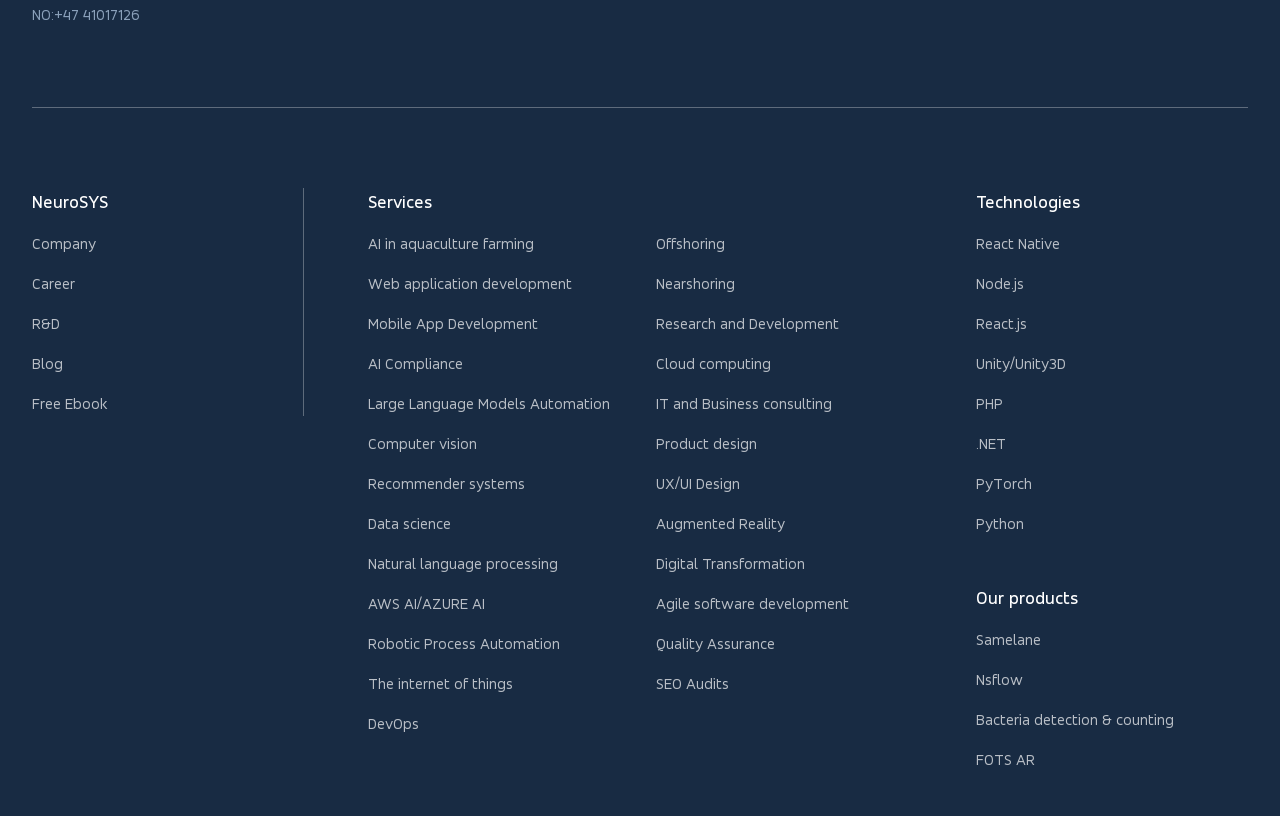Identify the bounding box coordinates for the element that needs to be clicked to fulfill this instruction: "Call the phone number 800-693-0351". Provide the coordinates in the format of four float numbers between 0 and 1: [left, top, right, bottom].

None